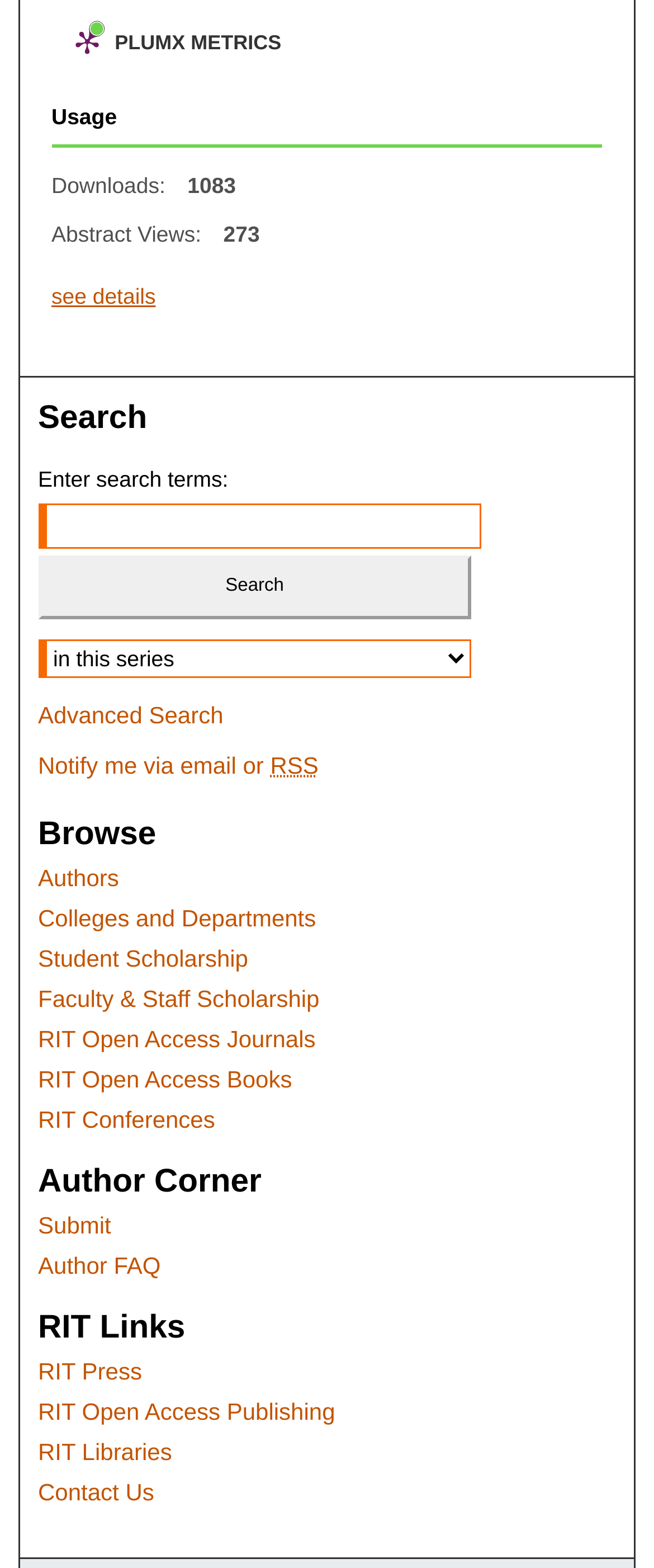What is the name of the first link under the 'Browse' section?
Using the visual information from the image, give a one-word or short-phrase answer.

Authors